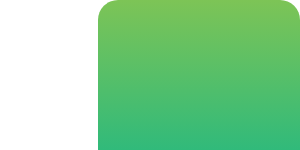Use a single word or phrase to answer the question:
What is the topic of the adjacent text?

E-commerce development